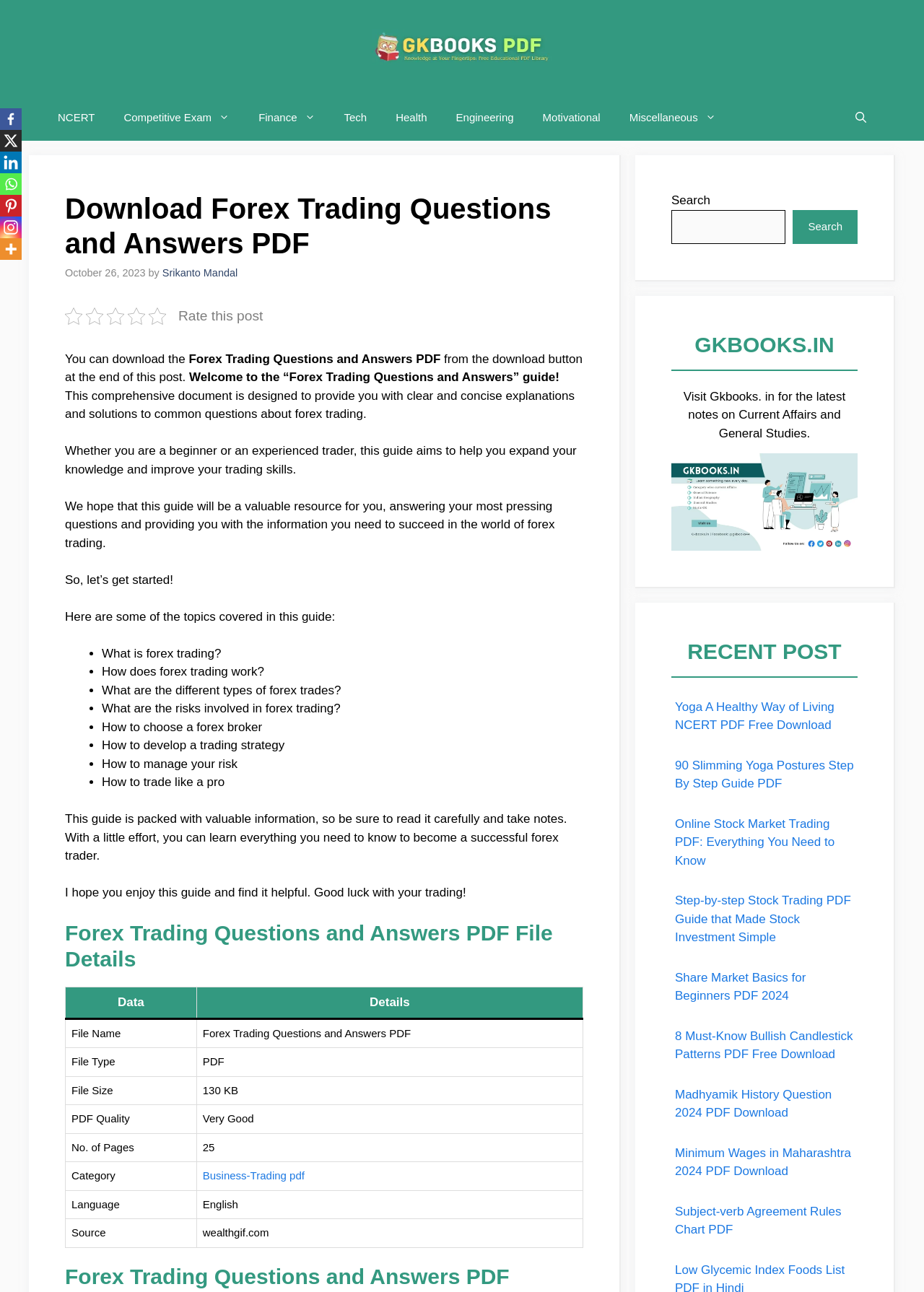Provide a short answer to the following question with just one word or phrase: How many pages does the PDF file have?

25